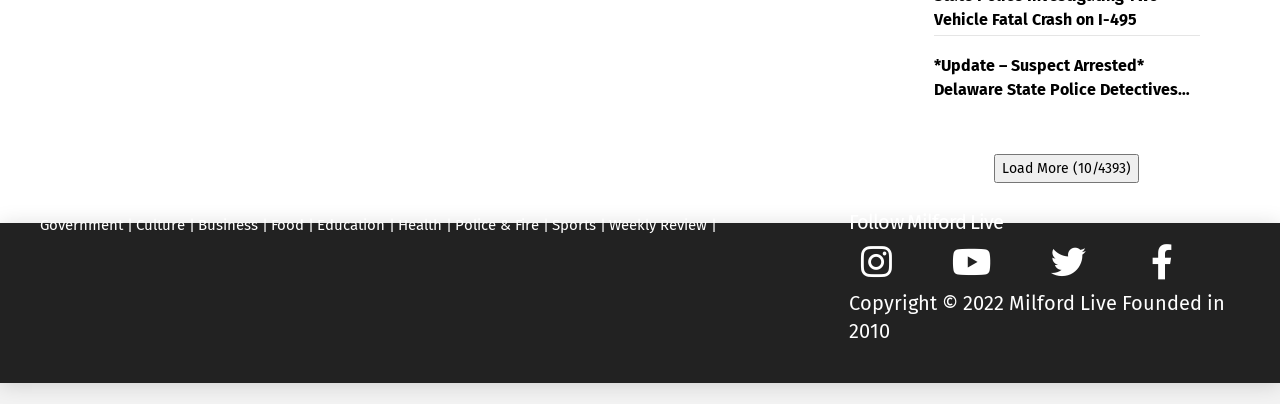Answer the question below with a single word or a brief phrase: 
What is the copyright year of the website?

2022